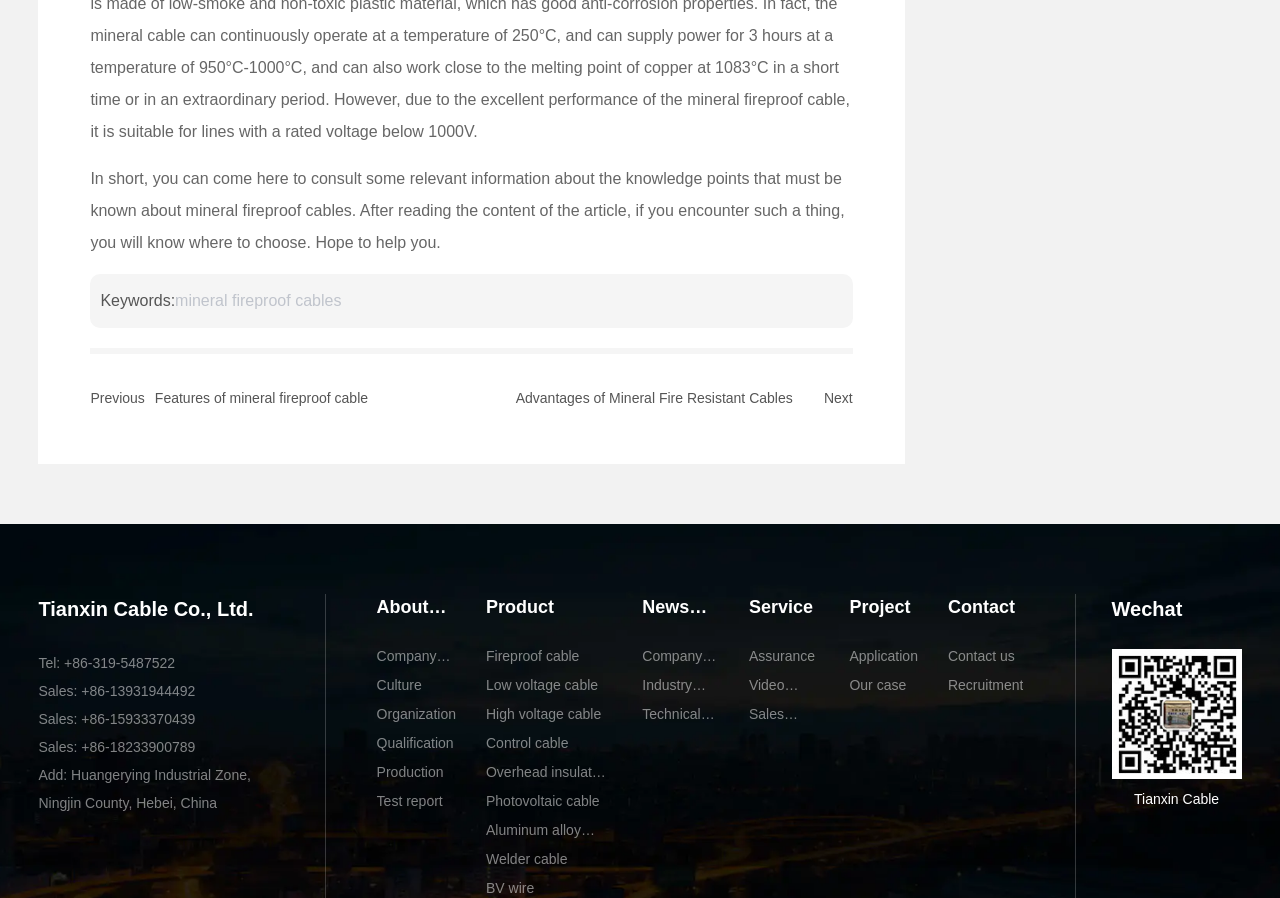What type of cables does the company produce?
Based on the image, answer the question with a single word or brief phrase.

Fireproof, low voltage, high voltage, etc.